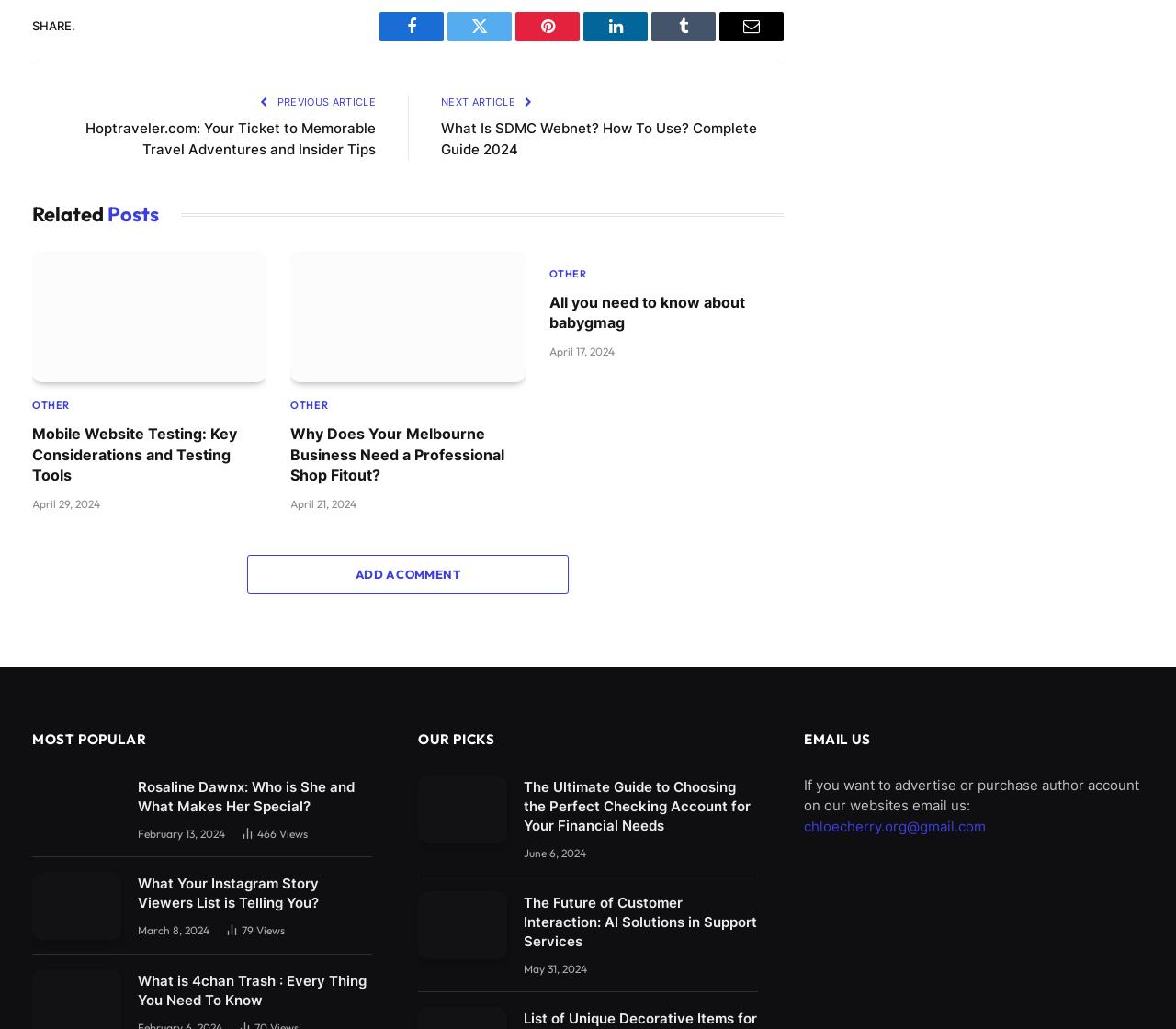What is the date of the article 'Rosaline Dawnx: Who is She and What Makes Her Special?'?
Using the details shown in the screenshot, provide a comprehensive answer to the question.

The article 'Rosaline Dawnx: Who is She and What Makes Her Special?' is listed under the 'MOST POPULAR' section, and its date is displayed as 'February 13, 2024'.